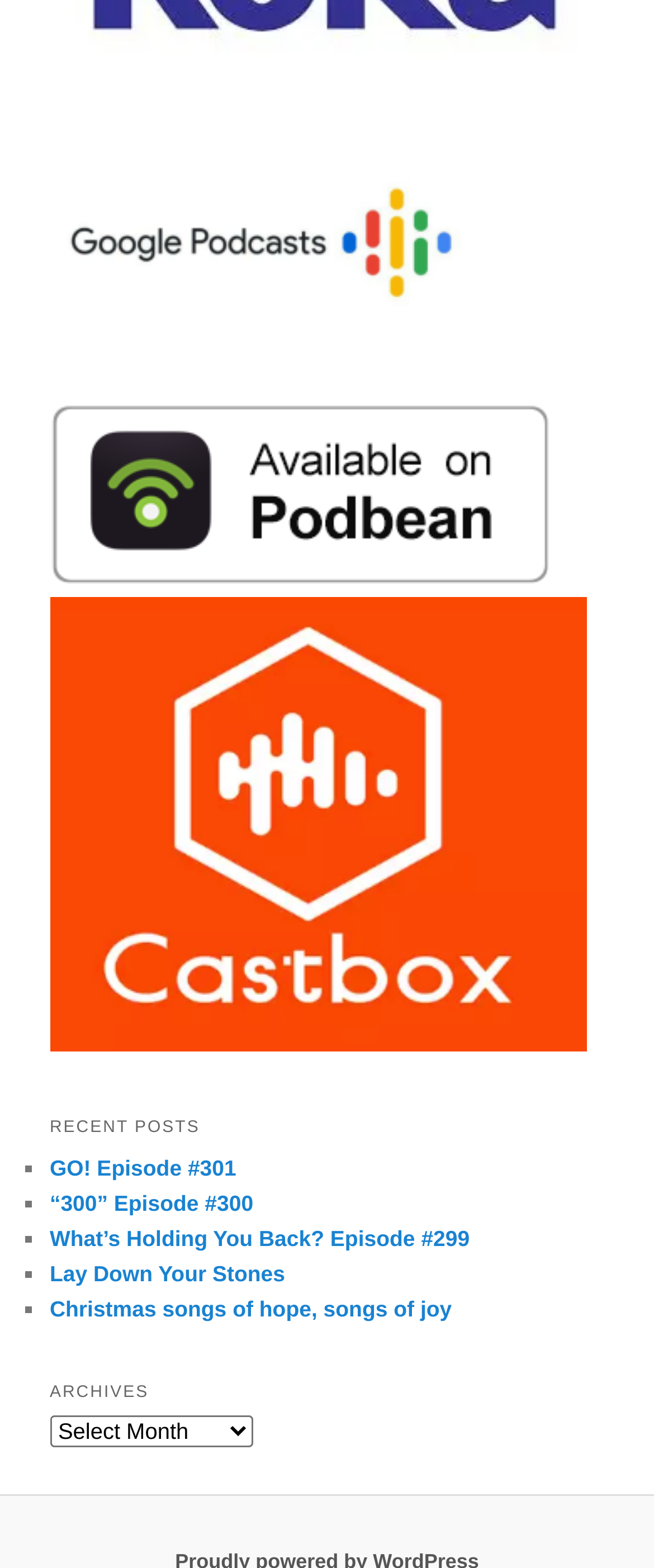Determine the bounding box for the HTML element described here: "Lay Down Your Stones". The coordinates should be given as [left, top, right, bottom] with each number being a float between 0 and 1.

[0.076, 0.804, 0.436, 0.821]